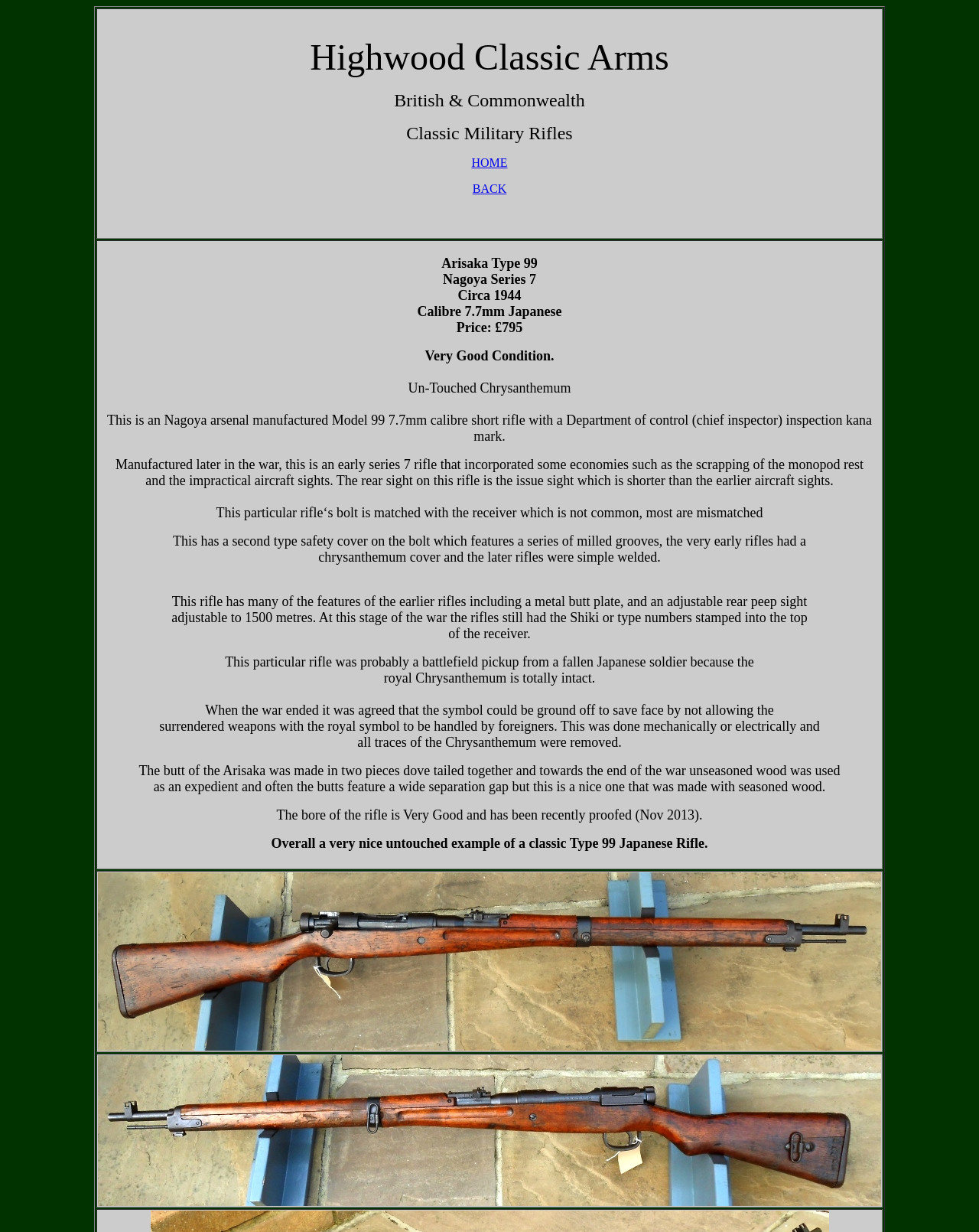Refer to the screenshot and give an in-depth answer to this question: What is the condition of the rifle?

The condition of the rifle is described in the text as 'Very Good Condition'. This information is provided in the section that describes the rifle's overall condition.